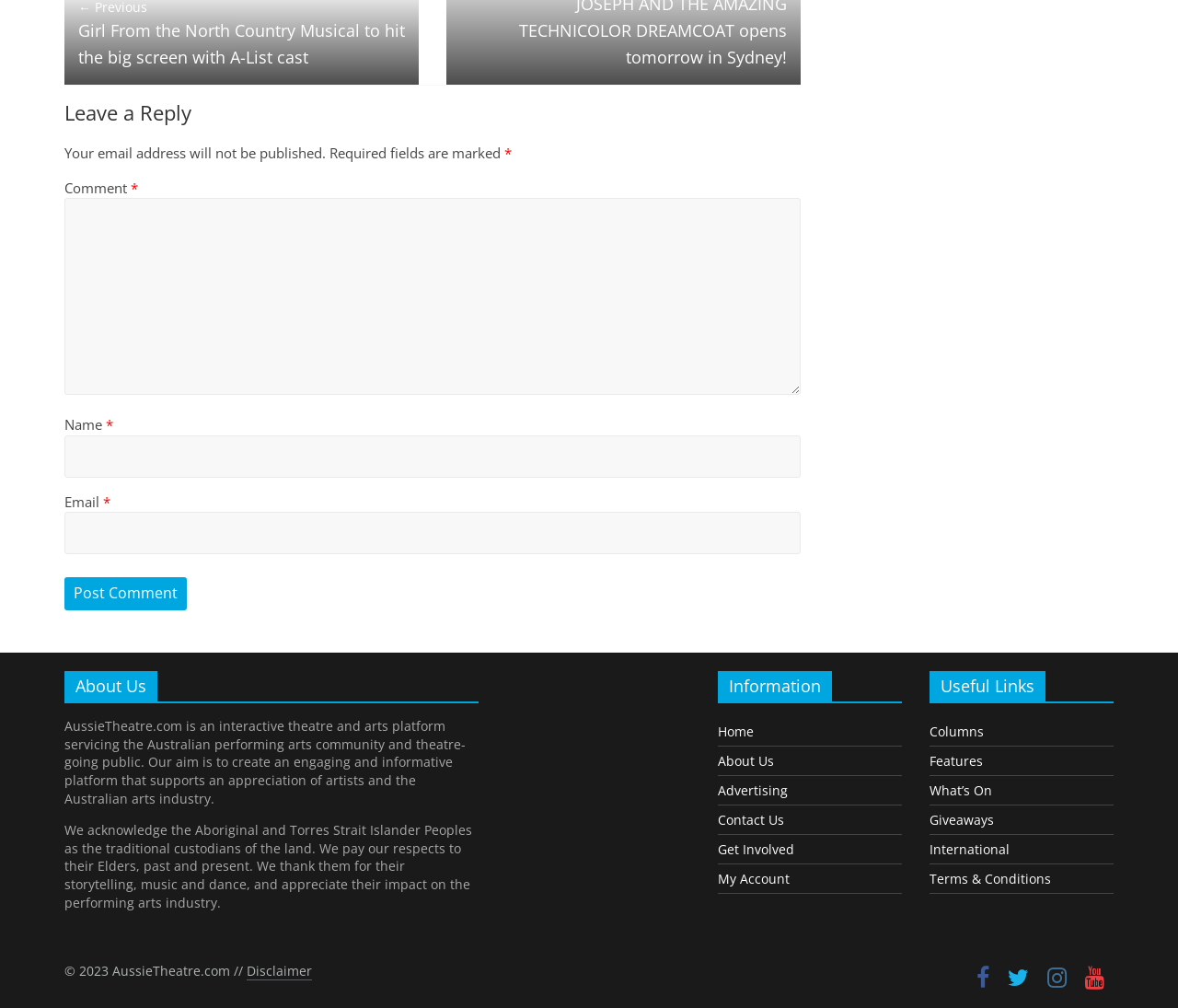What is the name of the platform?
Using the image, answer in one word or phrase.

AussieTheatre.com